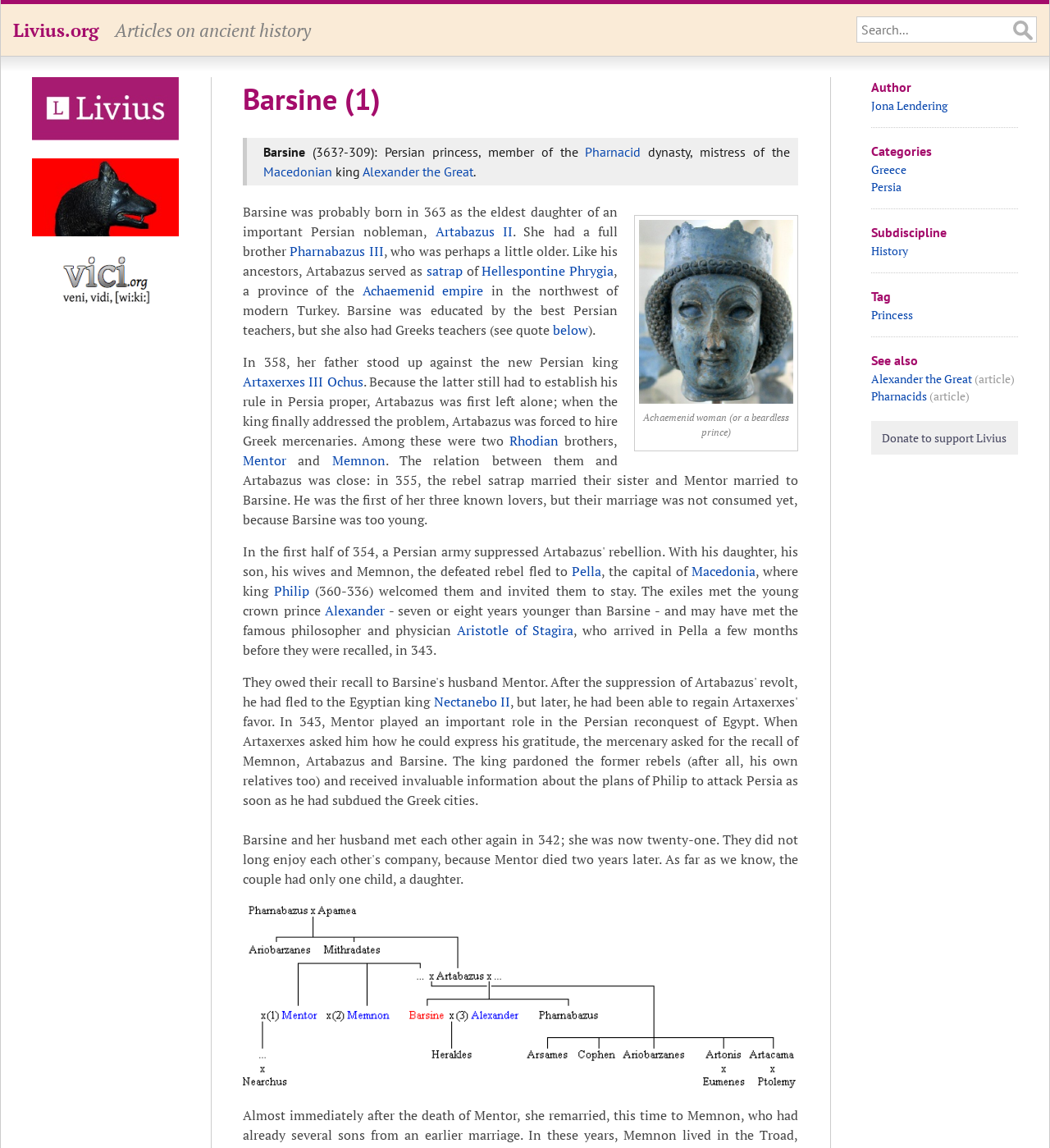What was the name of the province where Barsine's father served as satrap?
Kindly give a detailed and elaborate answer to the question.

The webpage states that Barsine's father, Artabazus, served as satrap of Hellespontine Phrygia, a province of the Achaemenid empire in the northwest of modern Turkey.